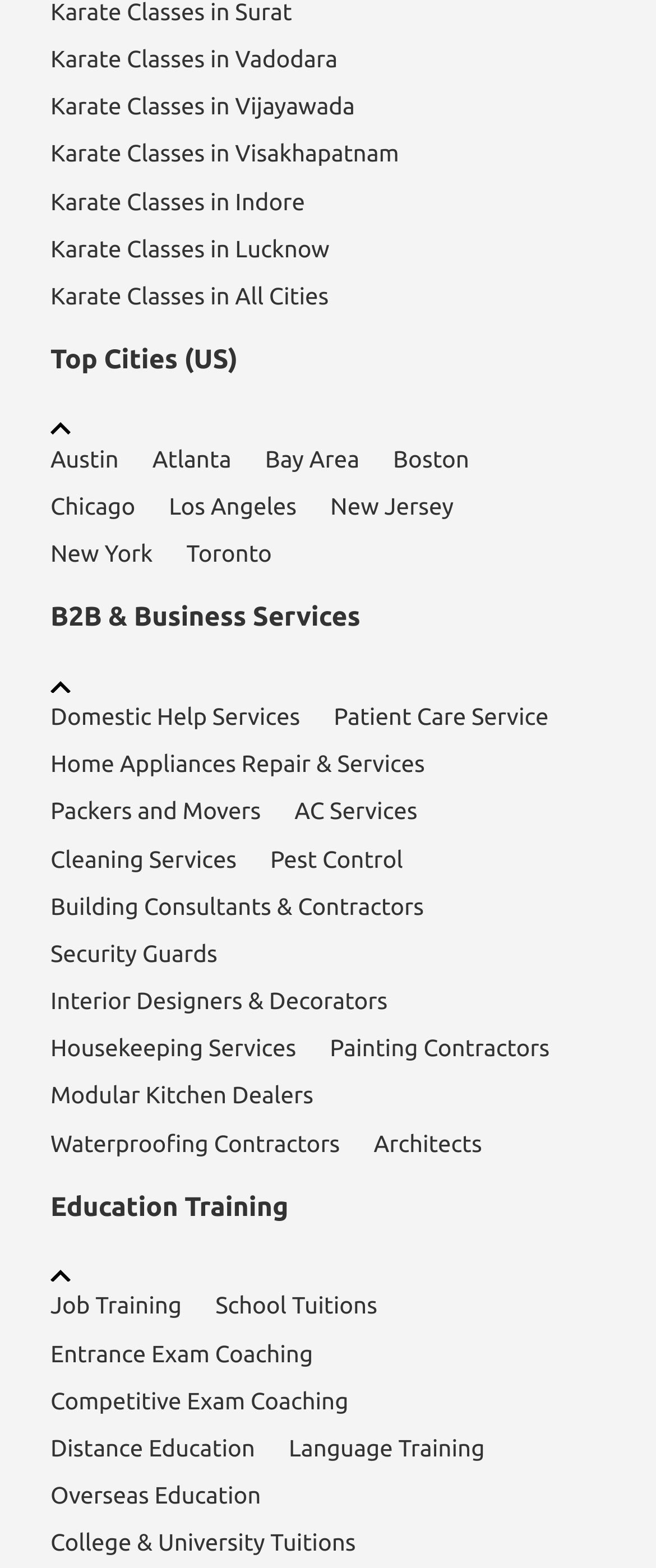Locate the coordinates of the bounding box for the clickable region that fulfills this instruction: "View Top Cities in the US".

[0.077, 0.22, 0.363, 0.239]